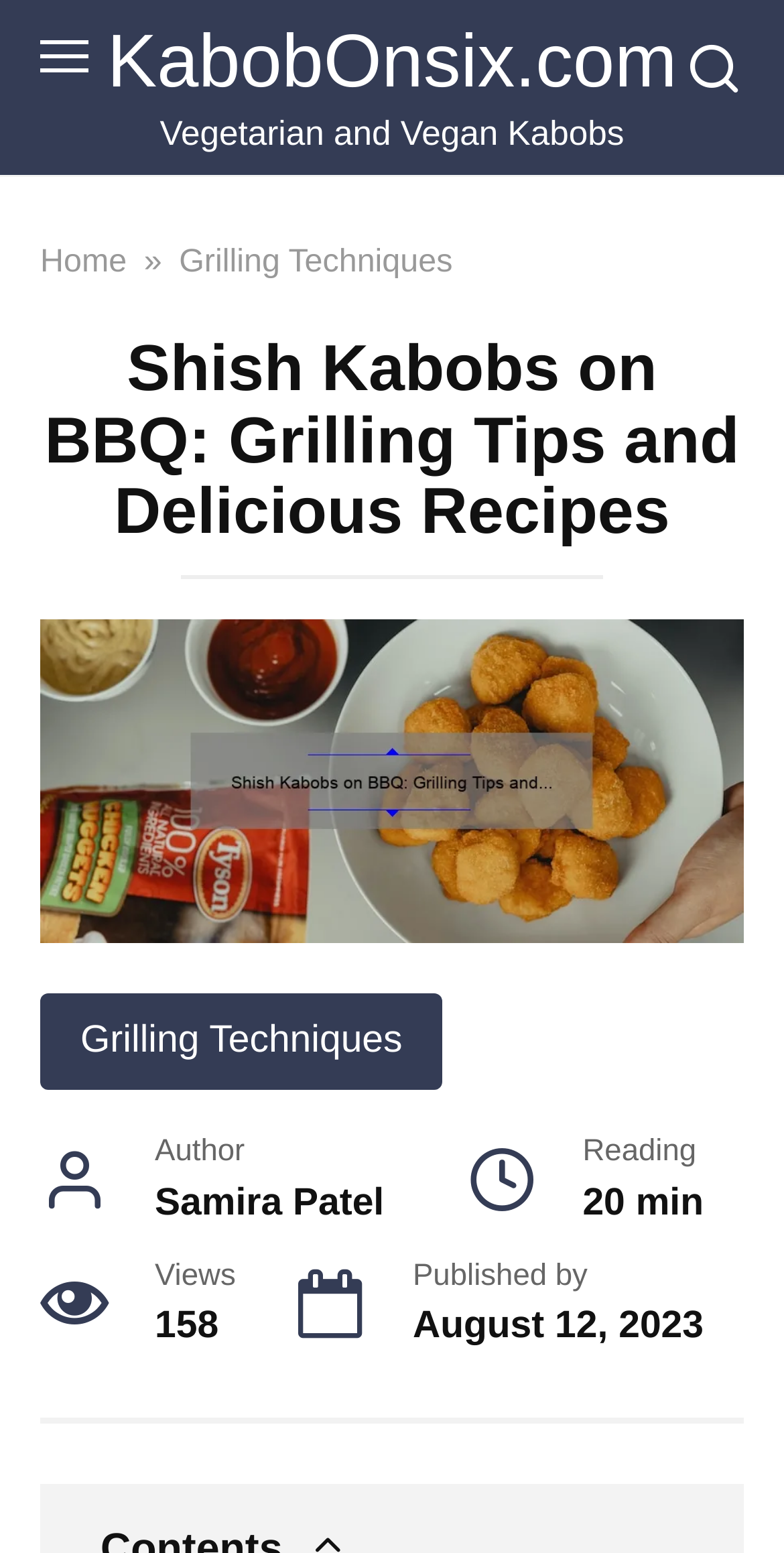What is the publication date of this article?
Please answer the question as detailed as possible.

I found the publication date by looking at the section that mentions 'Published by' and the corresponding text next to it, which is 'August 12, 2023'.